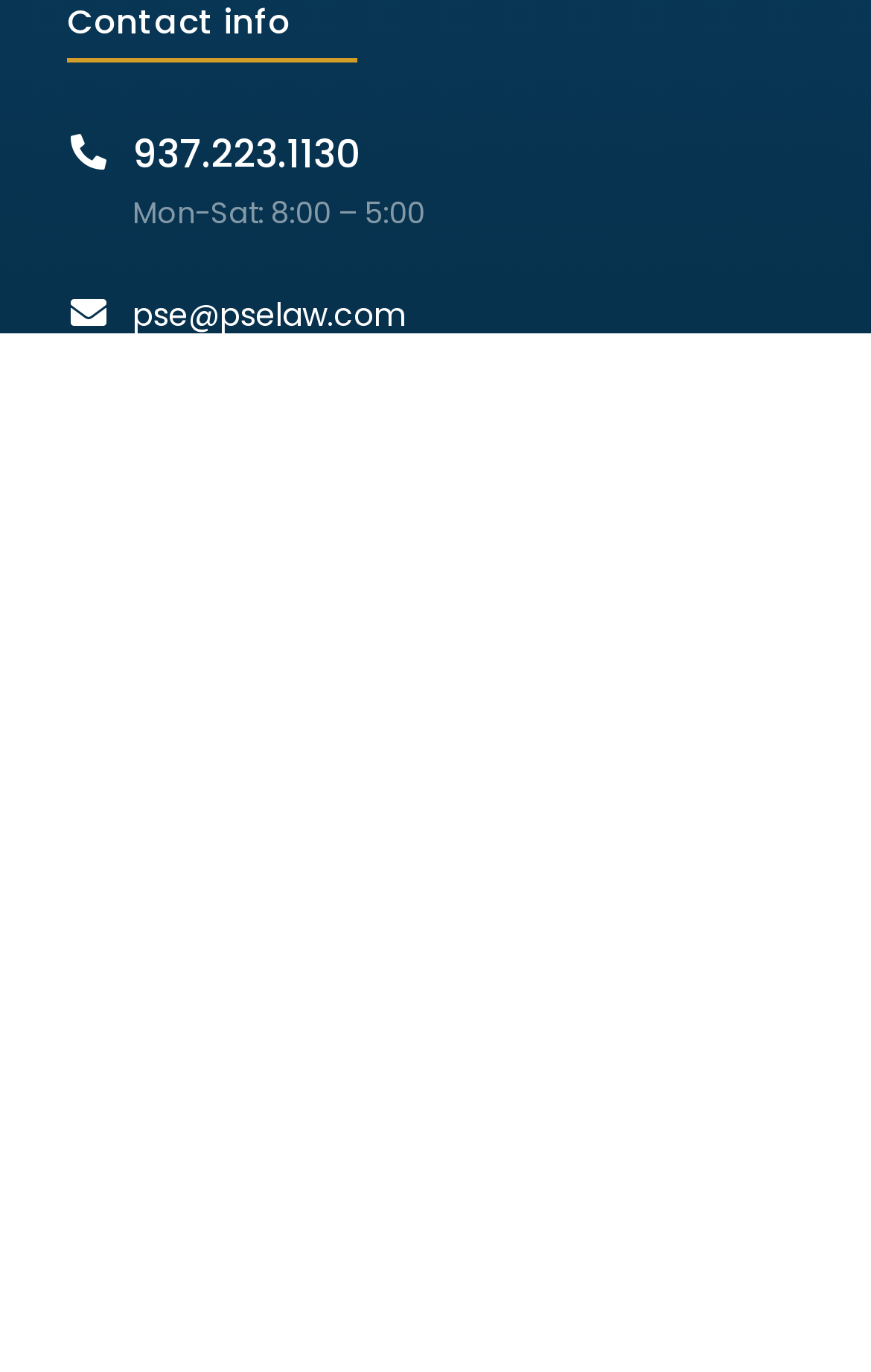Please identify the bounding box coordinates of the clickable element to fulfill the following instruction: "Check the office address in Dayton". The coordinates should be four float numbers between 0 and 1, i.e., [left, top, right, bottom].

[0.152, 0.328, 0.847, 0.367]